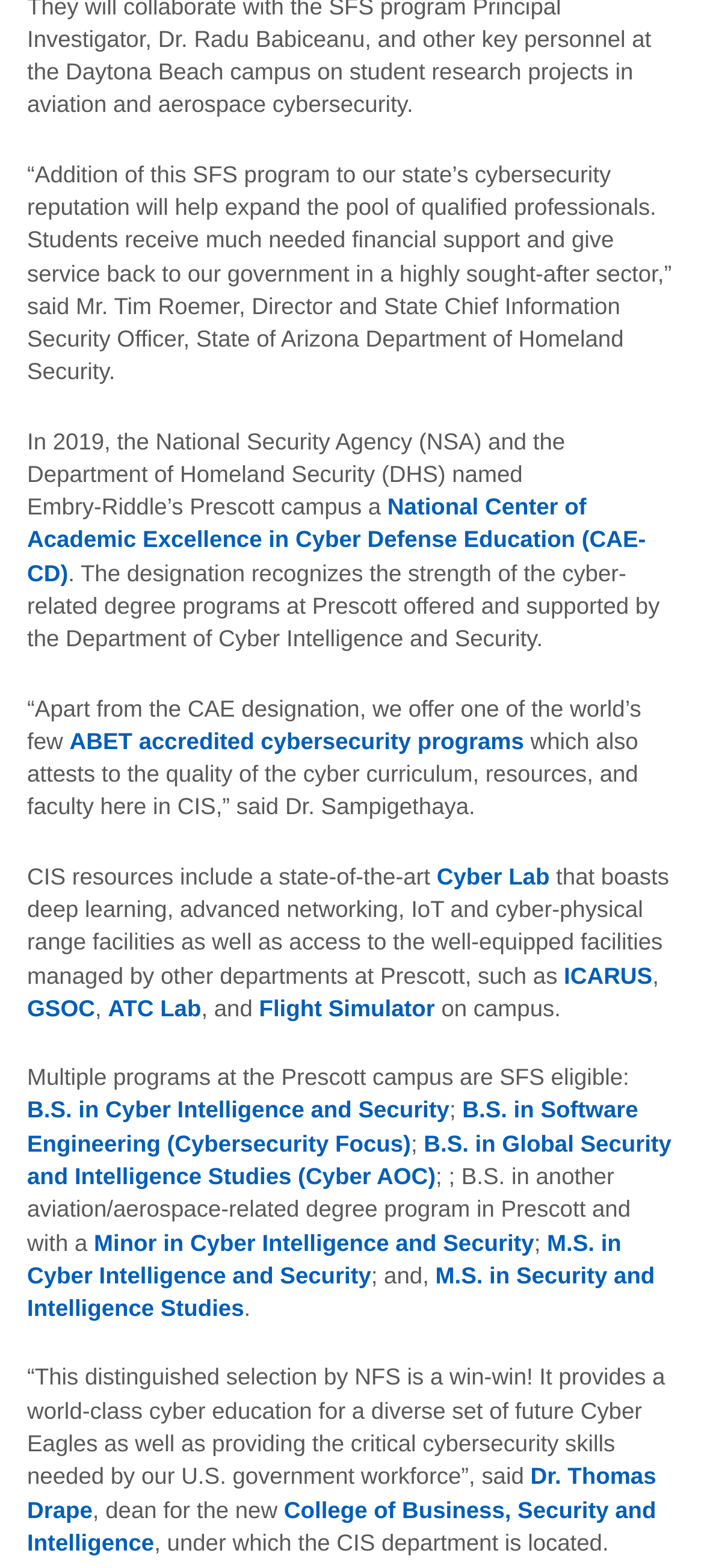Based on the image, please elaborate on the answer to the following question:
What is the name of the lab mentioned?

I found this answer by reading the text content of the webpage, specifically the sentence 'CIS resources include a state-of-the-art Cyber Lab...' which mentions the lab name.